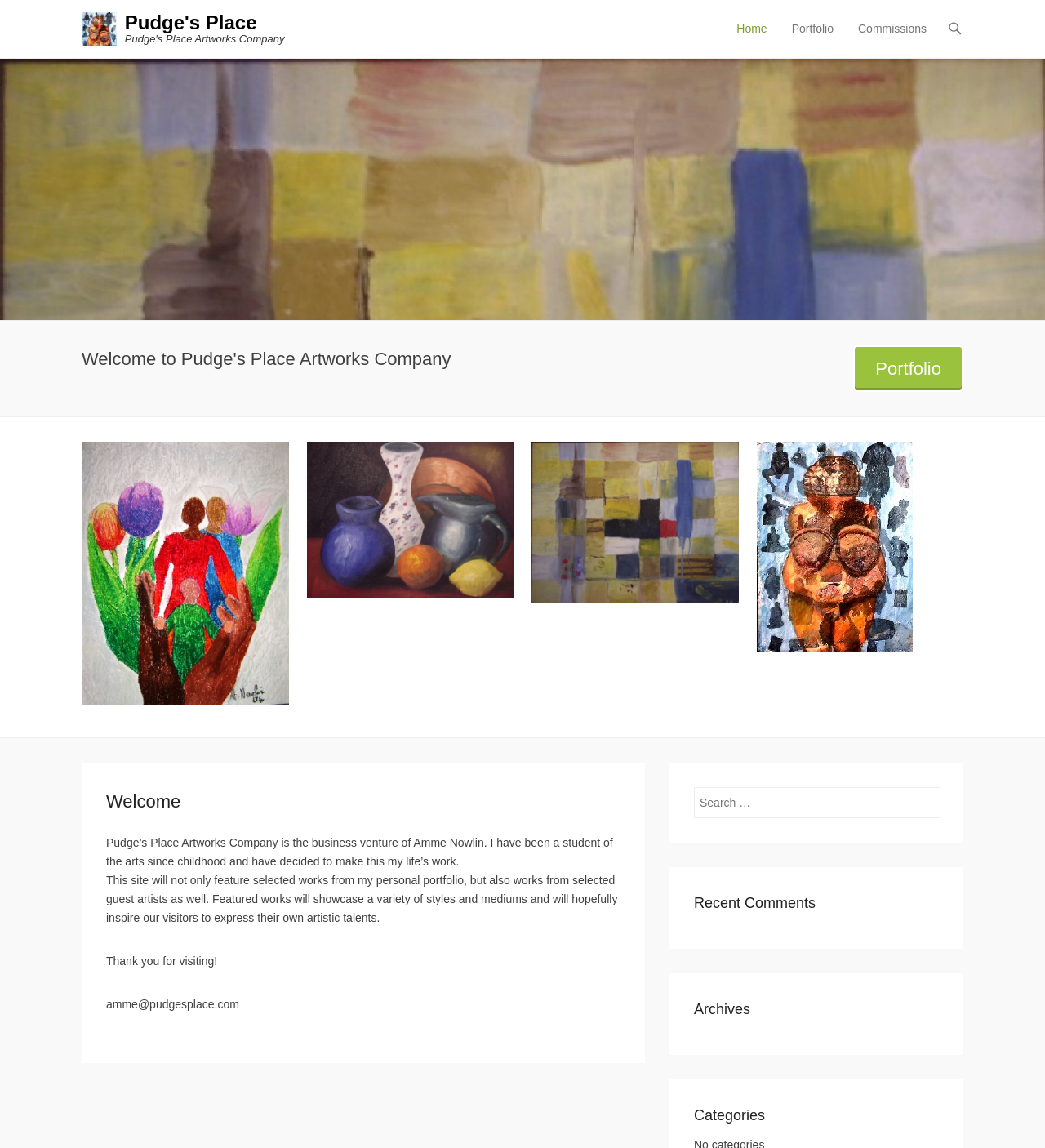Find the bounding box coordinates of the element you need to click on to perform this action: 'Read the 'Welcome' message'. The coordinates should be represented by four float values between 0 and 1, in the format [left, top, right, bottom].

[0.102, 0.686, 0.594, 0.712]